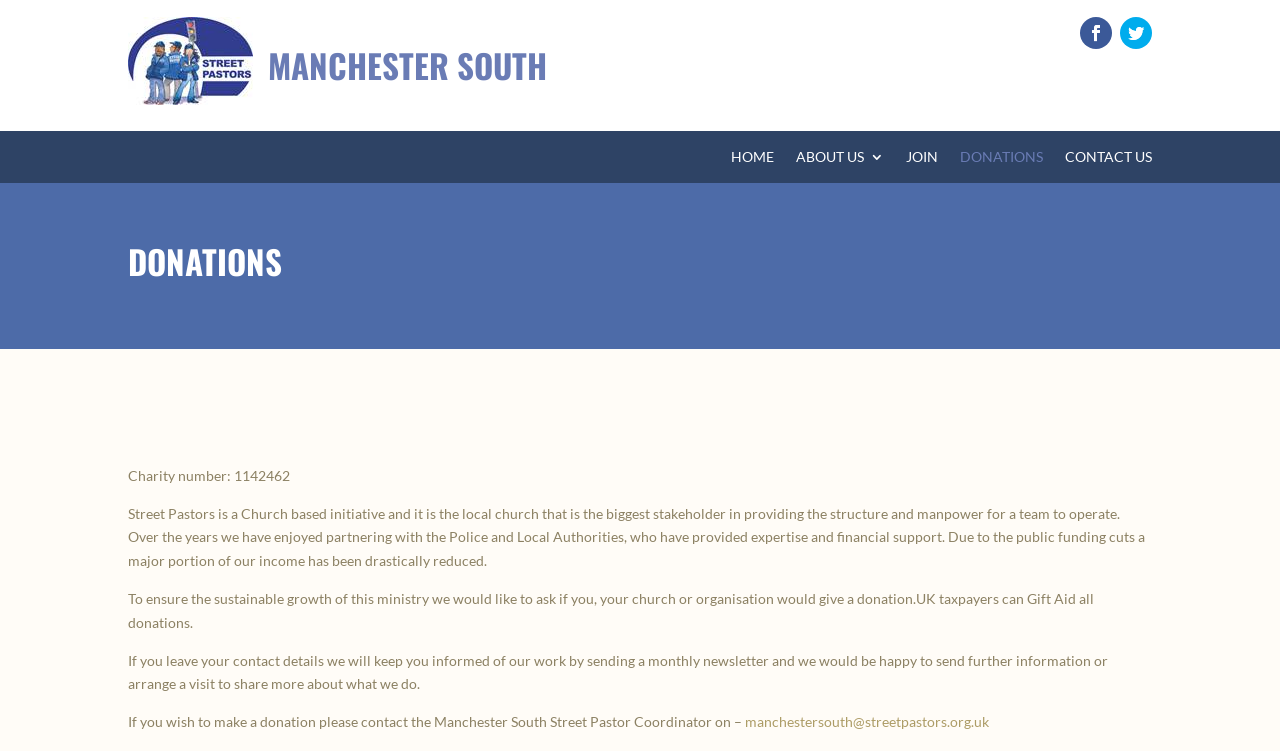Show the bounding box coordinates of the element that should be clicked to complete the task: "View article about Unlocking Bariatric Surgery’s Second Chance".

None